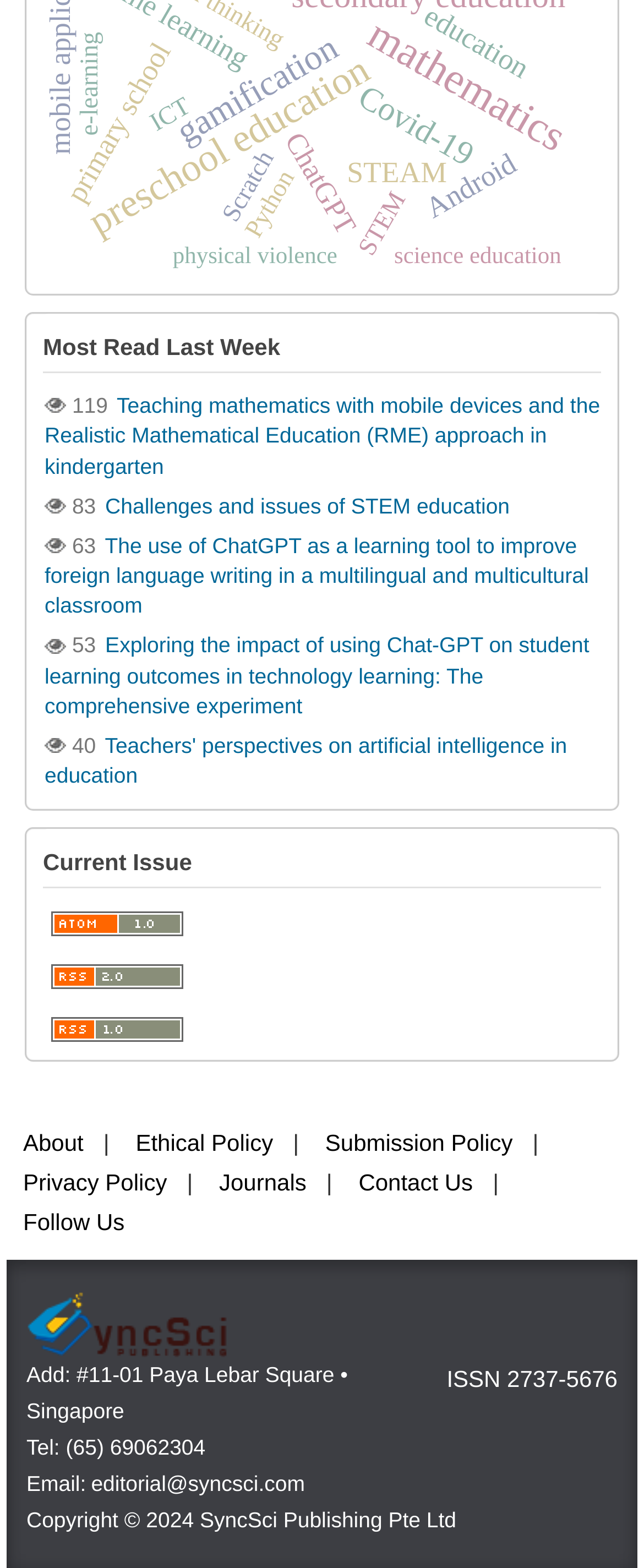What is the ISSN number of the journal?
Please answer the question with as much detail and depth as you can.

I found the ISSN number at the bottom of the webpage, which is '2737-5676'.